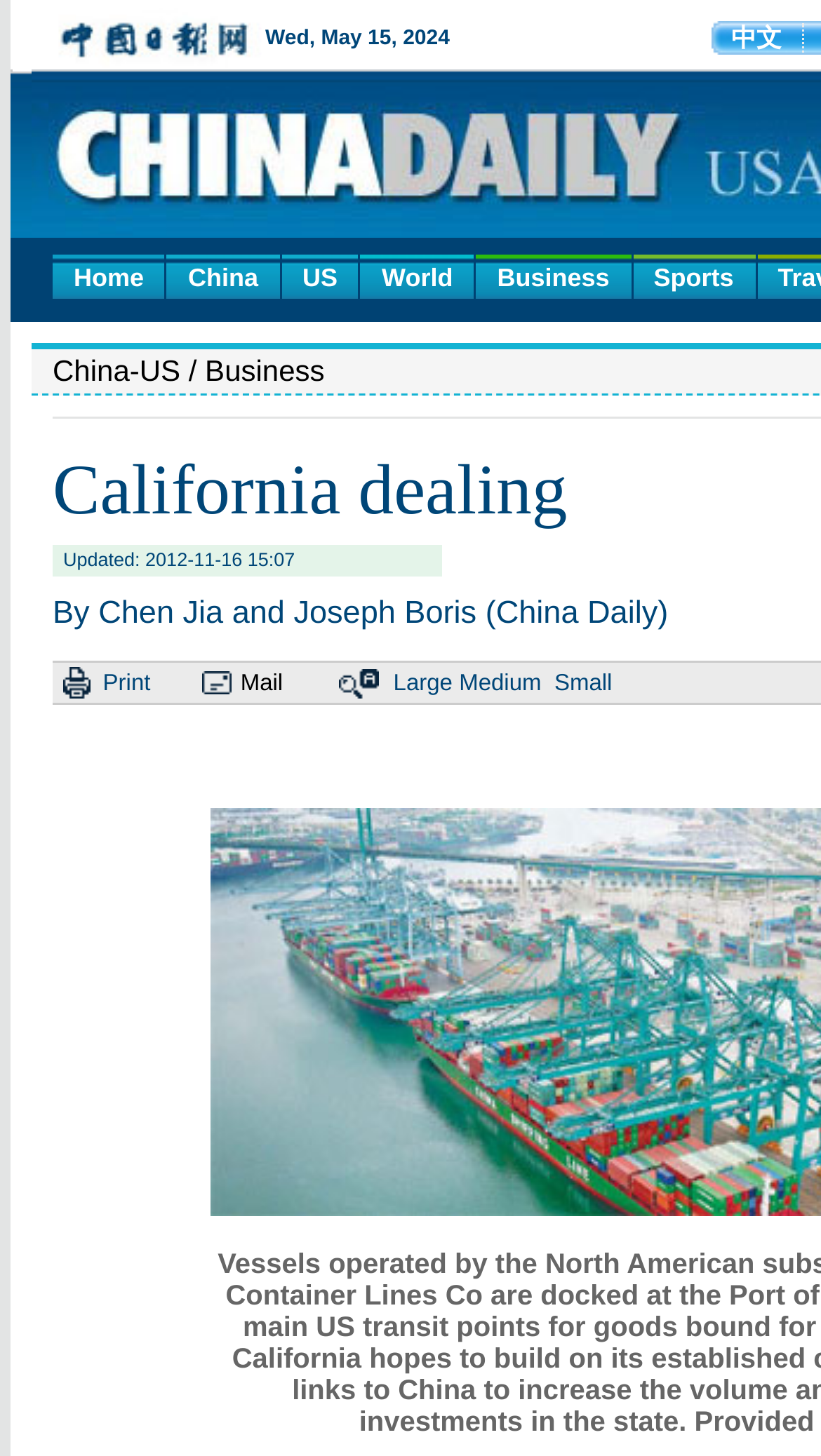Please give a concise answer to this question using a single word or phrase: 
What is the section of the webpage that shows the article title?

China-US / Business